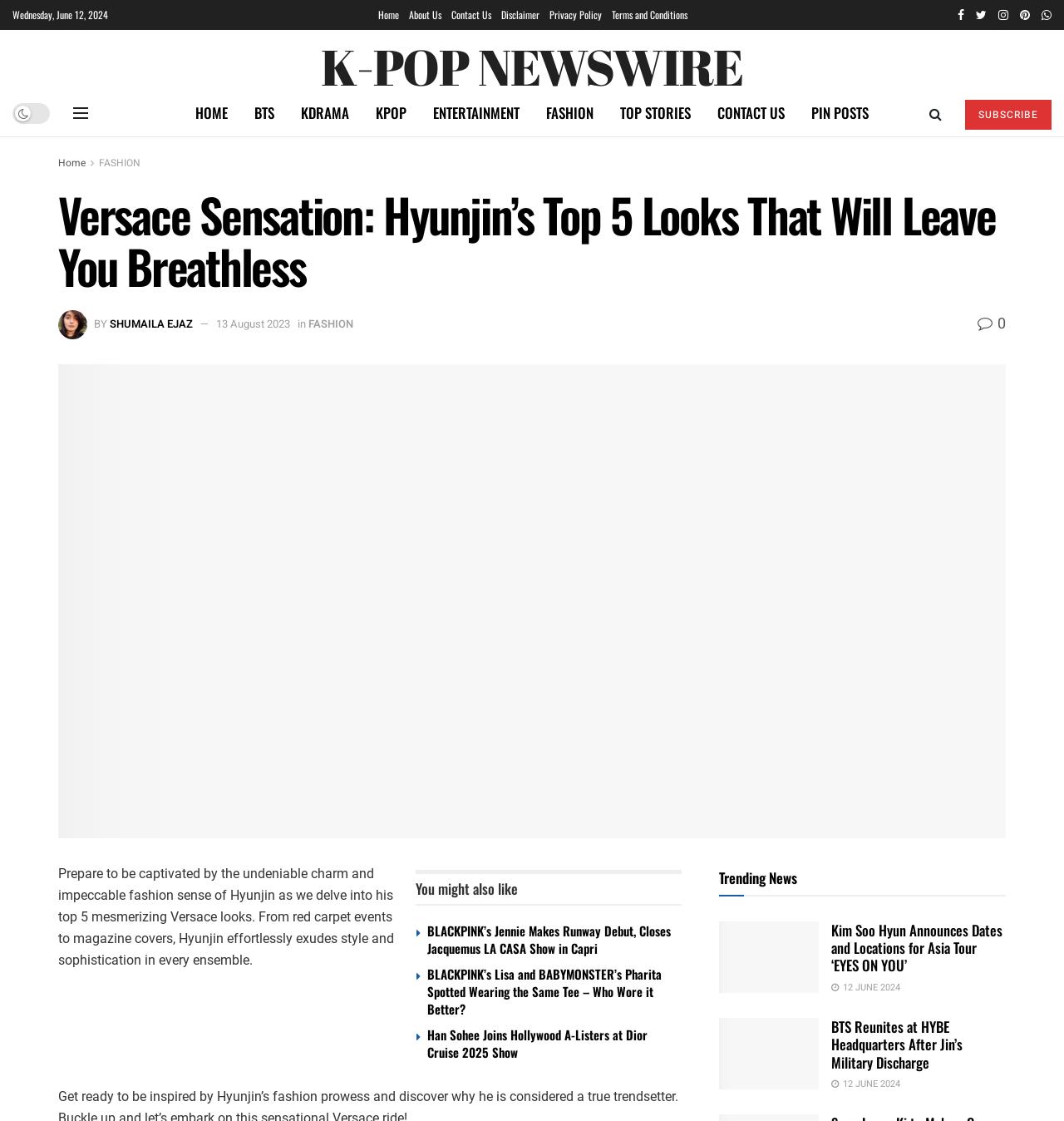Offer a comprehensive description of the webpage’s content and structure.

This webpage is about K-Pop news, specifically featuring Hyunjin's top 5 looks in Versace fashion. At the top, there is a navigation bar with links to "Home", "About Us", "Contact Us", and other sections. On the right side of the navigation bar, there are social media icons. Below the navigation bar, there is a banner with links to different categories, such as "BTS", "KDRAMA", "KPOP", and "FASHION".

The main content of the webpage is an article about Hyunjin's Versace fashion, with a heading that reads "Versace Sensation: Hyunjin’s Top 5 Looks That Will Leave You Breathless". Below the heading, there is an image of Shumaila Ejaz, the author of the article, and a link to the author's name. The article is divided into sections, with a large image of Hyunjin in Versace fashion taking up most of the page.

On the right side of the page, there is a section titled "You might also like", which features three articles with headings and images. The articles are about BLACKPINK's Jennie, BLACKPINK's Lisa, and Han Sohee.

Below the main article, there is a section titled "Trending News", which features three news articles with headings, images, and links. The articles are about Kim Soo Hyun's Asia tour, BTS's reunion, and other K-Pop news.

Throughout the webpage, there are various links and images, making it a visually appealing and informative page for K-Pop fans.